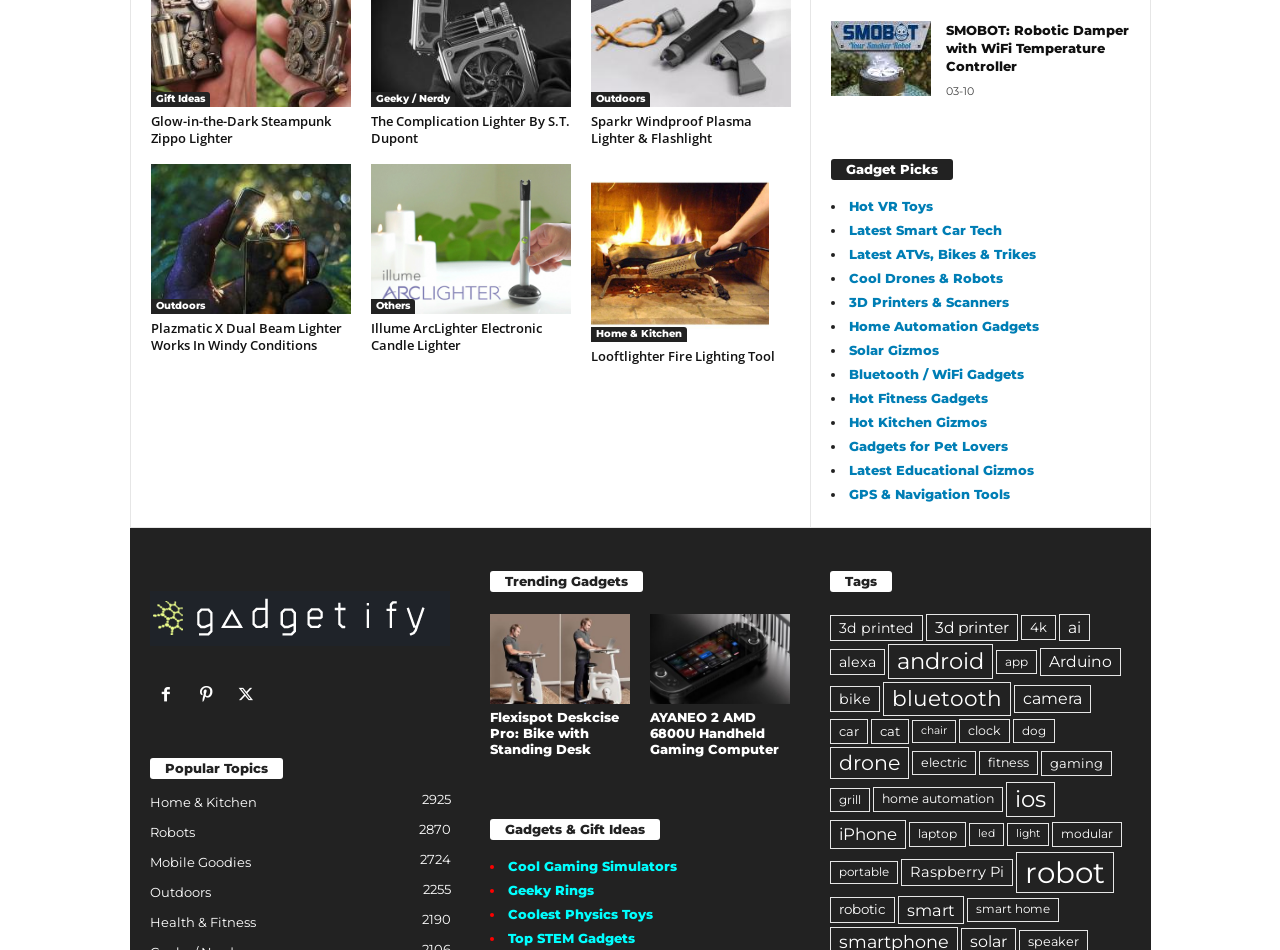Please identify the bounding box coordinates of the clickable element to fulfill the following instruction: "Learn about 'SMOBOT: Robotic Damper with WiFi Temperature Controller'". The coordinates should be four float numbers between 0 and 1, i.e., [left, top, right, bottom].

[0.649, 0.022, 0.727, 0.101]